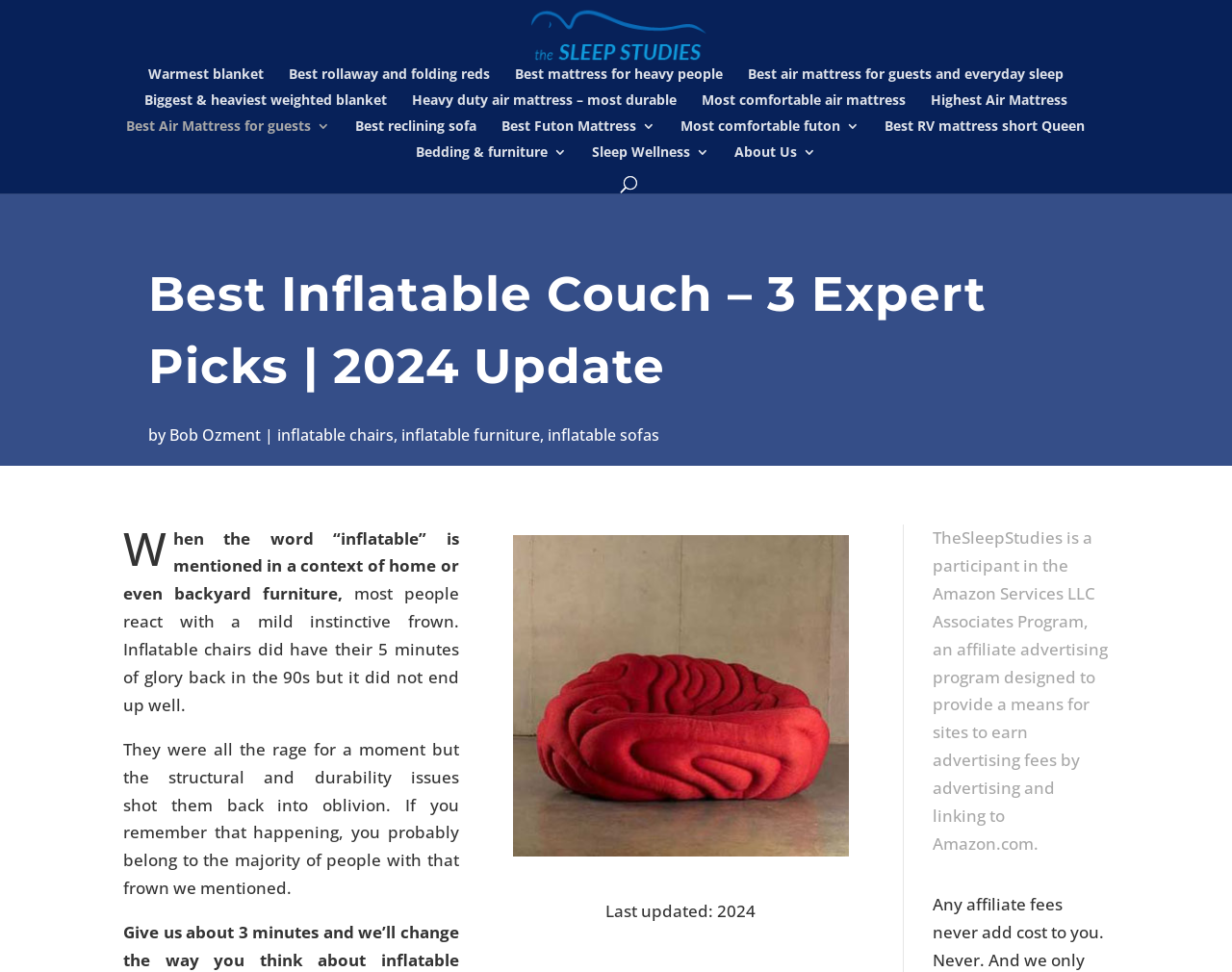Give the bounding box coordinates for the element described as: "Most comfortable air mattress".

[0.569, 0.096, 0.735, 0.123]